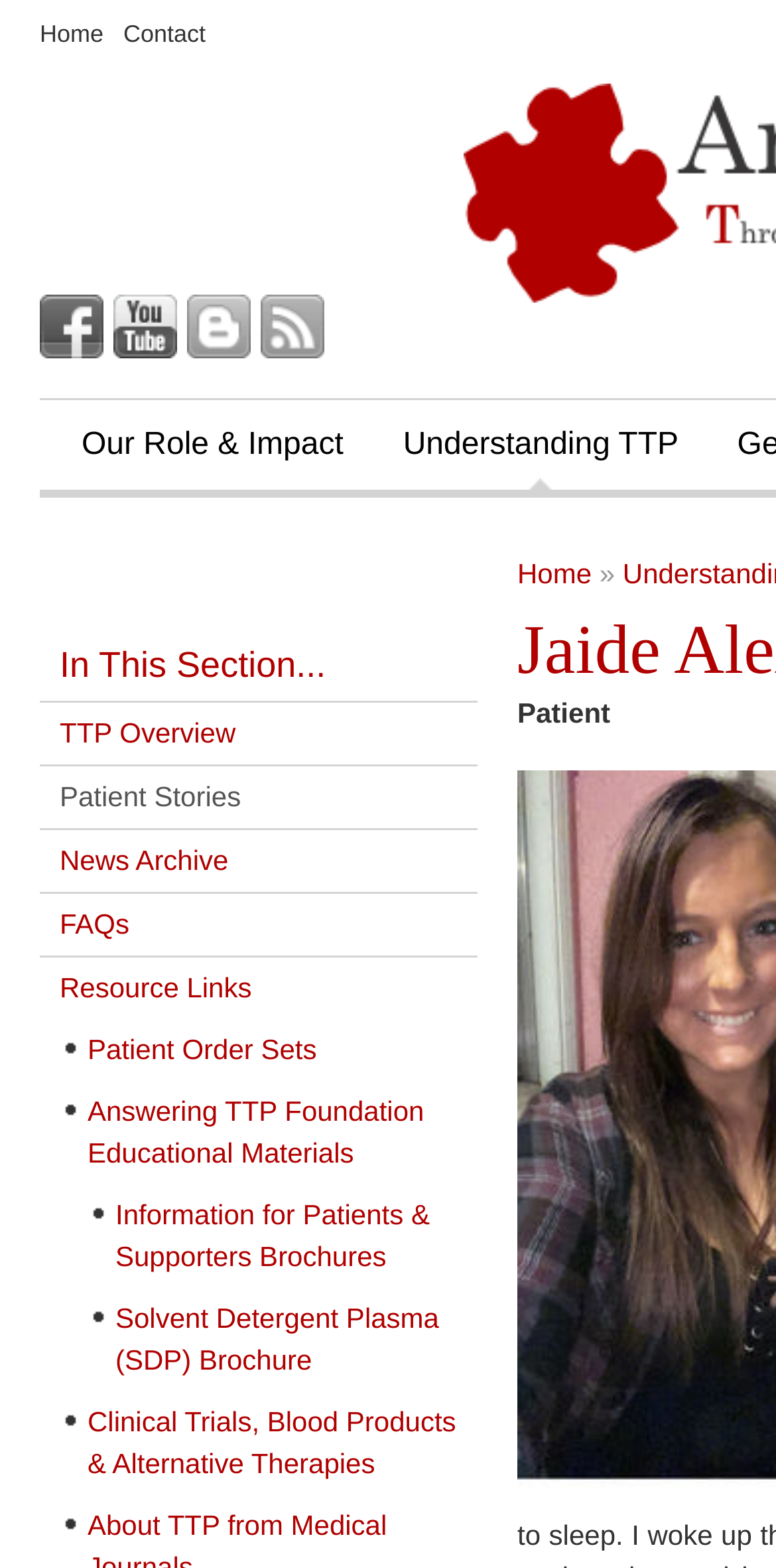Answer the question below in one word or phrase:
What is the name of the foundation?

Jaide Alexyn